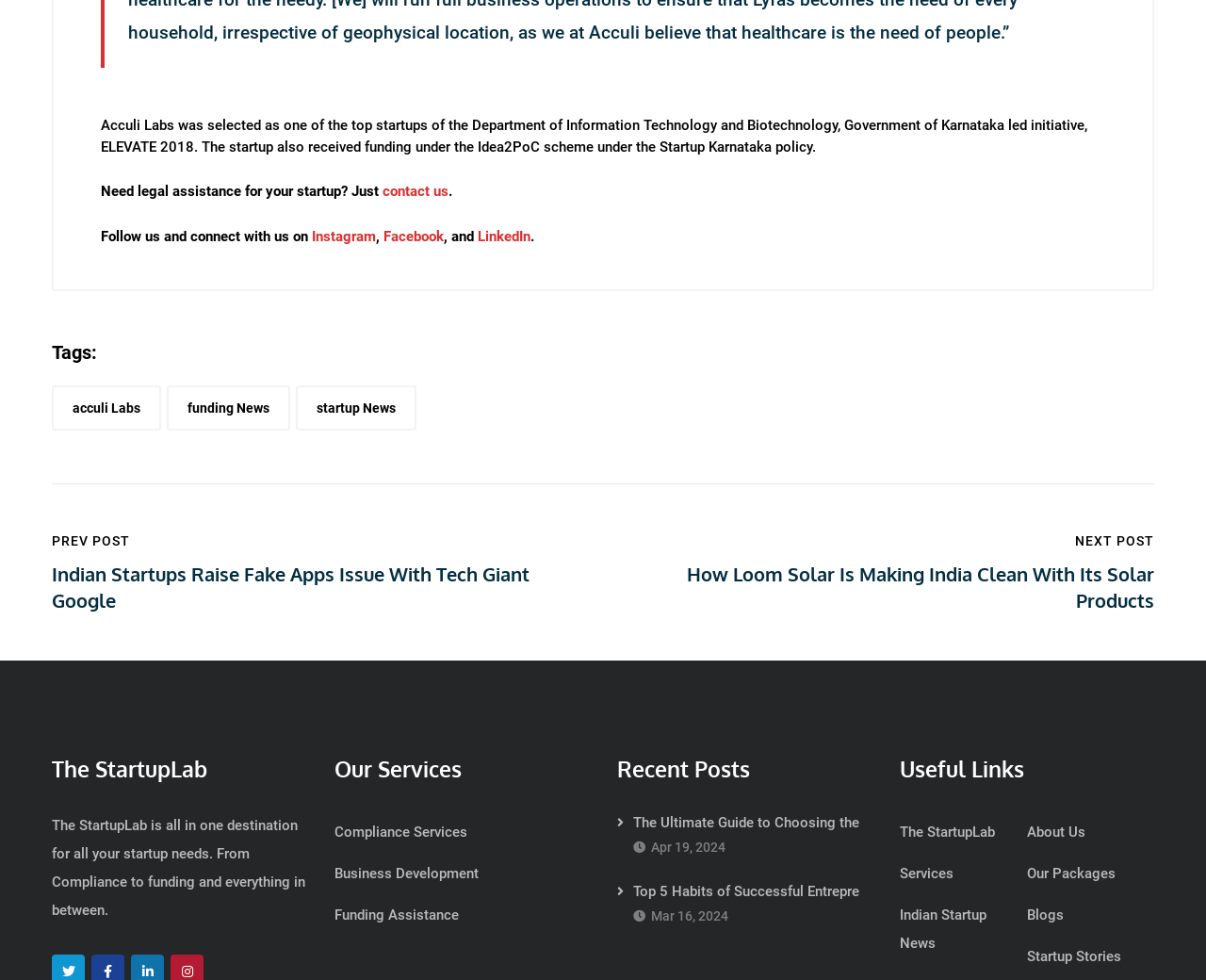Locate the bounding box of the UI element described in the following text: "funding News".

[0.138, 0.394, 0.241, 0.44]